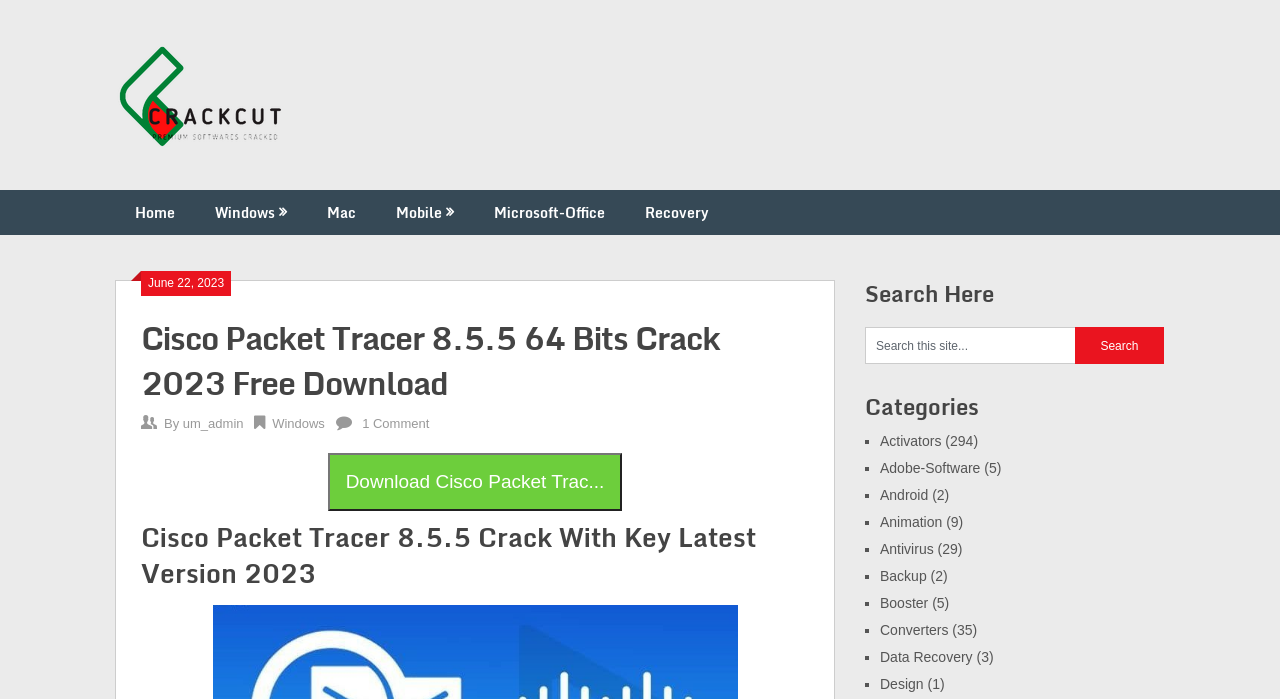Given the element description, predict the bounding box coordinates in the format (top-left x, top-left y, bottom-right x, bottom-right y), using floating point numbers between 0 and 1: My Home Value

None